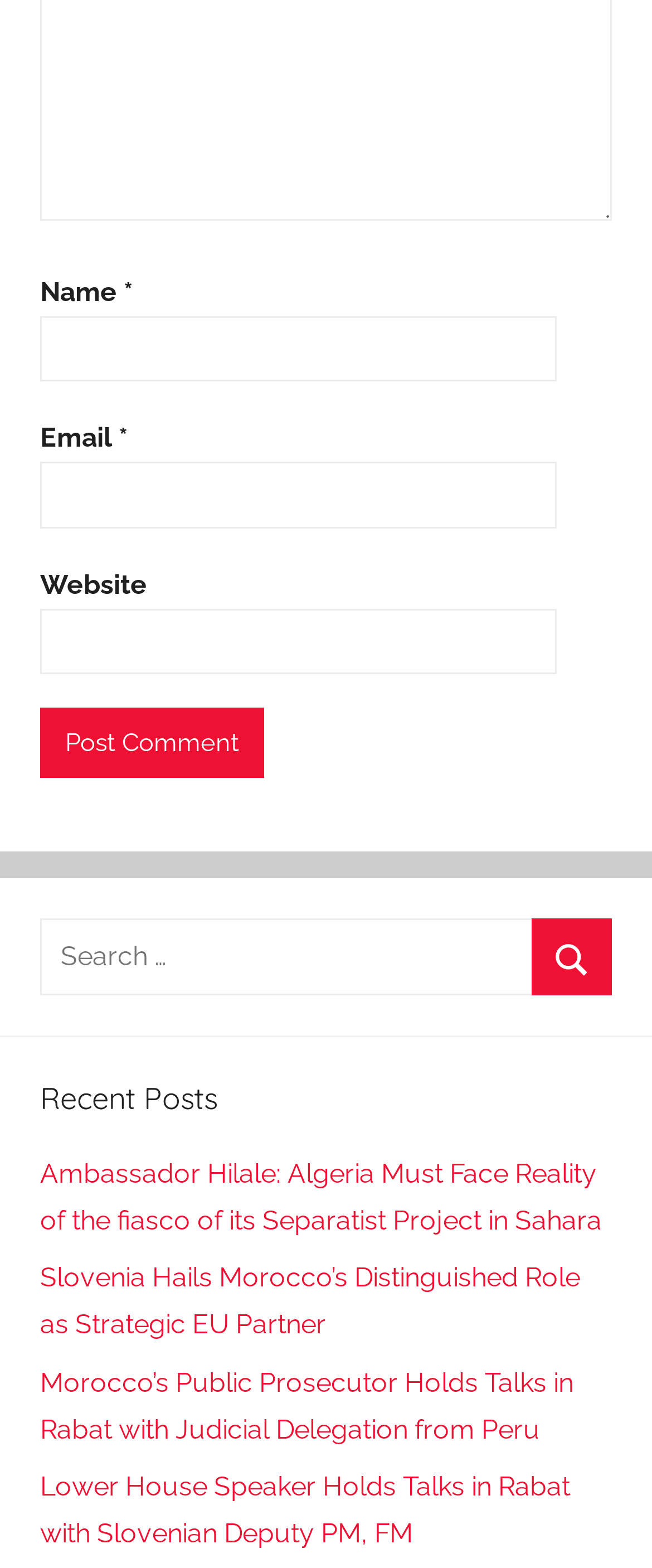Reply to the question with a single word or phrase:
What is the first field in the comment form?

Name